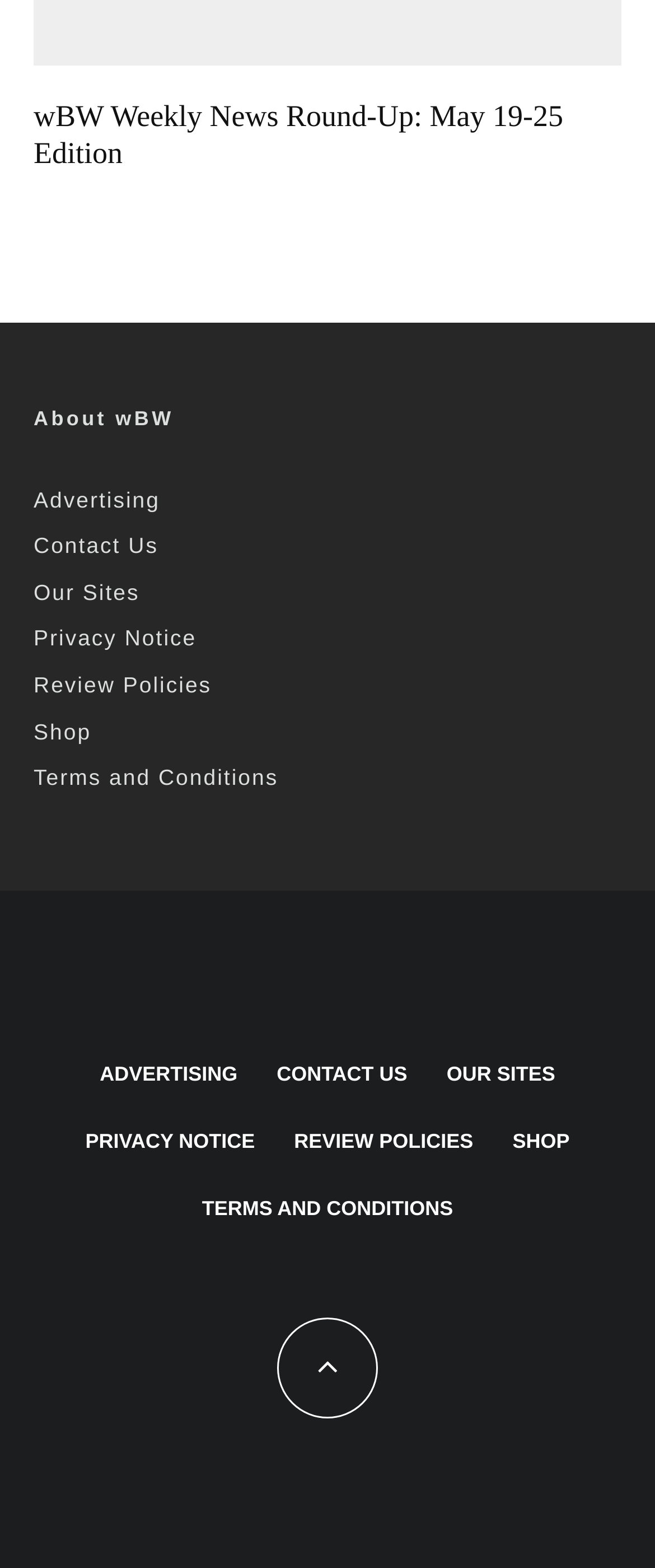How many headings are there in the webpage?
Refer to the image and give a detailed answer to the query.

I identified two headings in the webpage, which are 'wBW Weekly News Round-Up: May 19-25 Edition' and 'About wBW'.